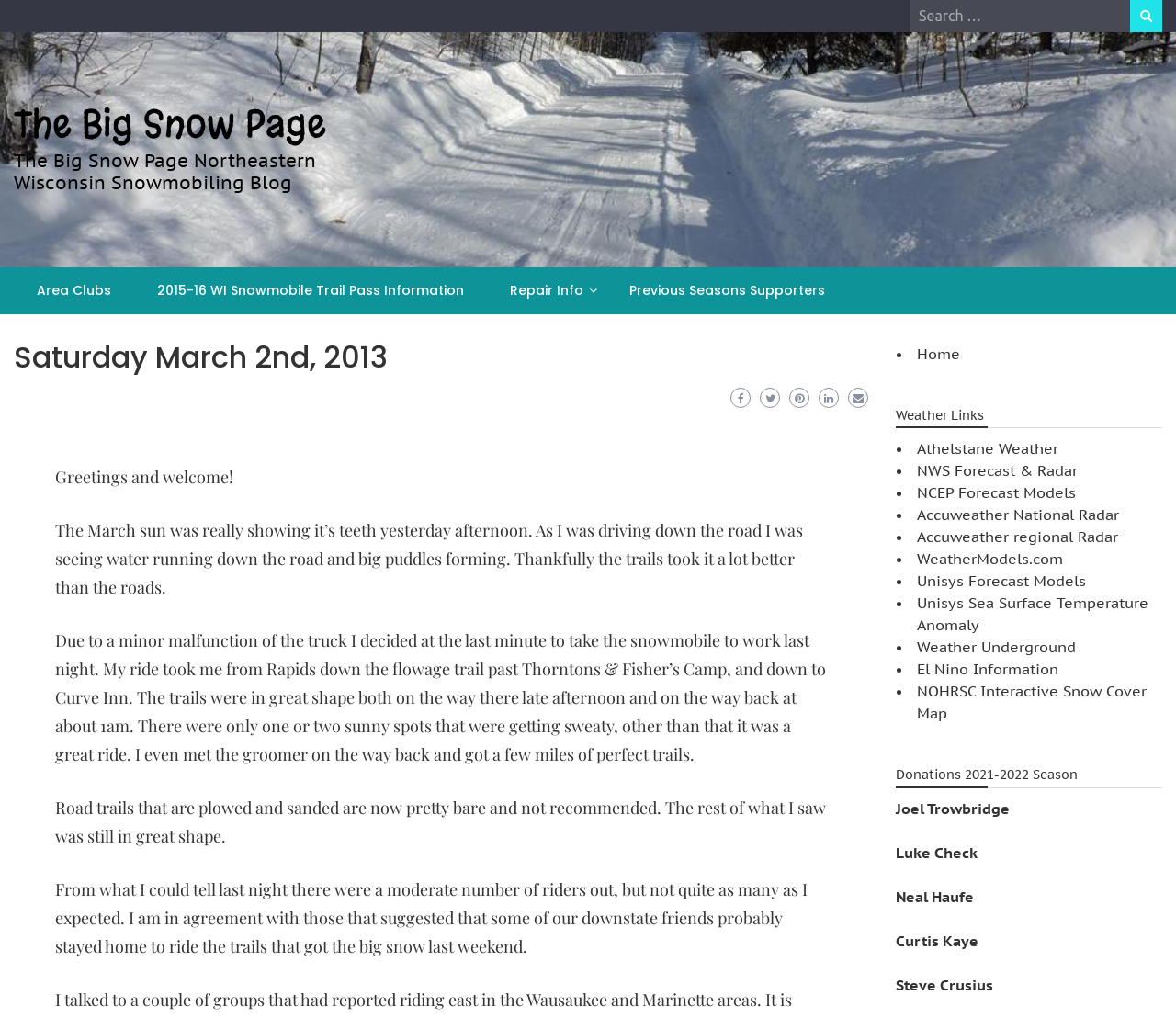Determine the bounding box for the described UI element: "Programme".

None